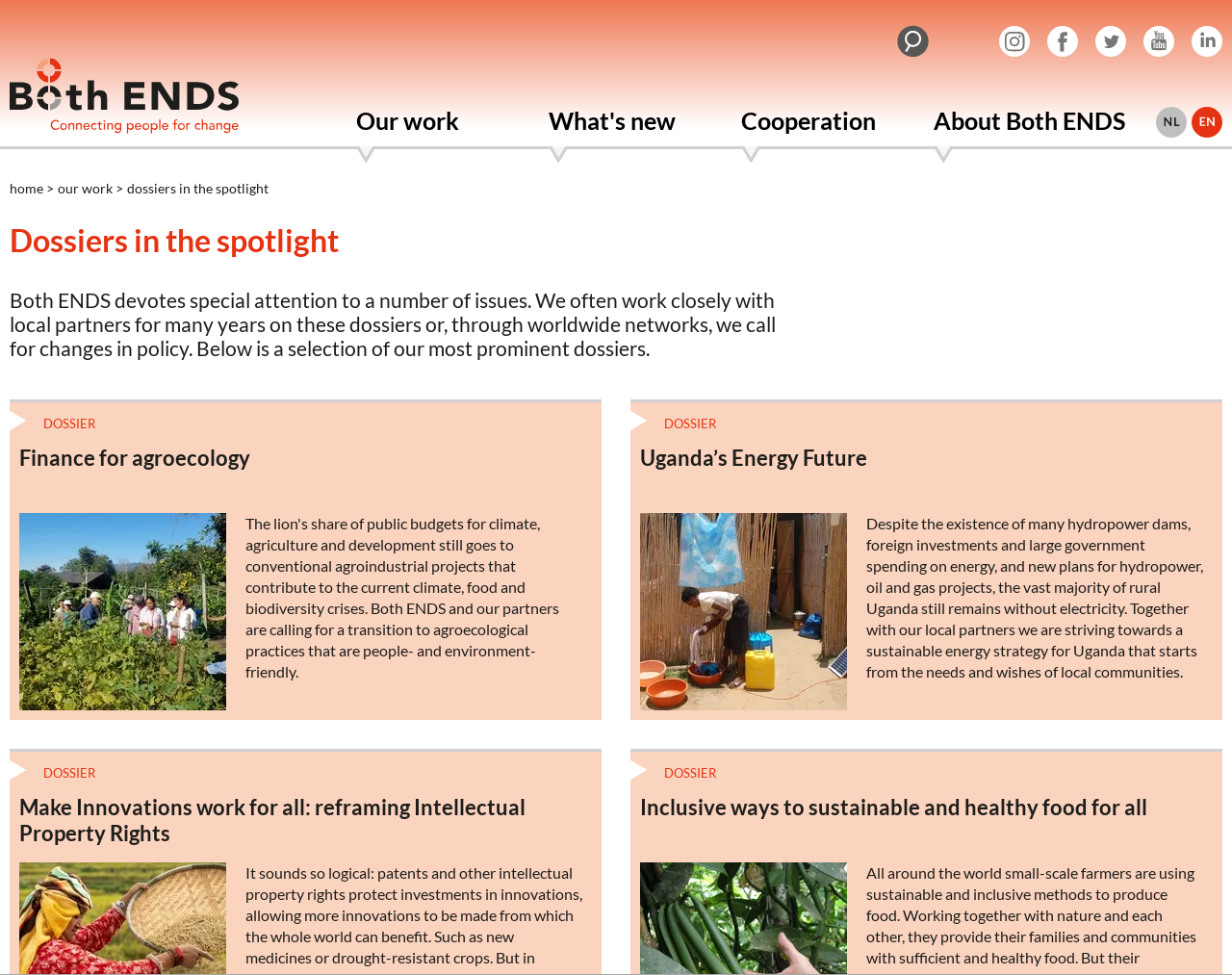How many dossier links are there?
Refer to the image and provide a thorough answer to the question.

I counted the number of links with 'DOSSIER' above them, which are 'Finance for agroecology', 'Uganda’s Energy Future', 'Make Innovations work for all: reframing Intellectual Property Rights', and 'Inclusive ways to sustainable and healthy food for all'. There are 4 dossier links.